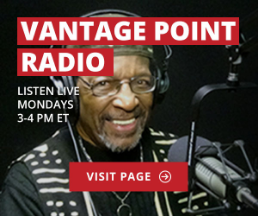Using the details from the image, please elaborate on the following question: What time does the radio program air?

The caption states that the radio program 'Vantage Point Radio' airs live on Mondays from 3 to 4 PM ET, which indicates the specific time slot of the show.